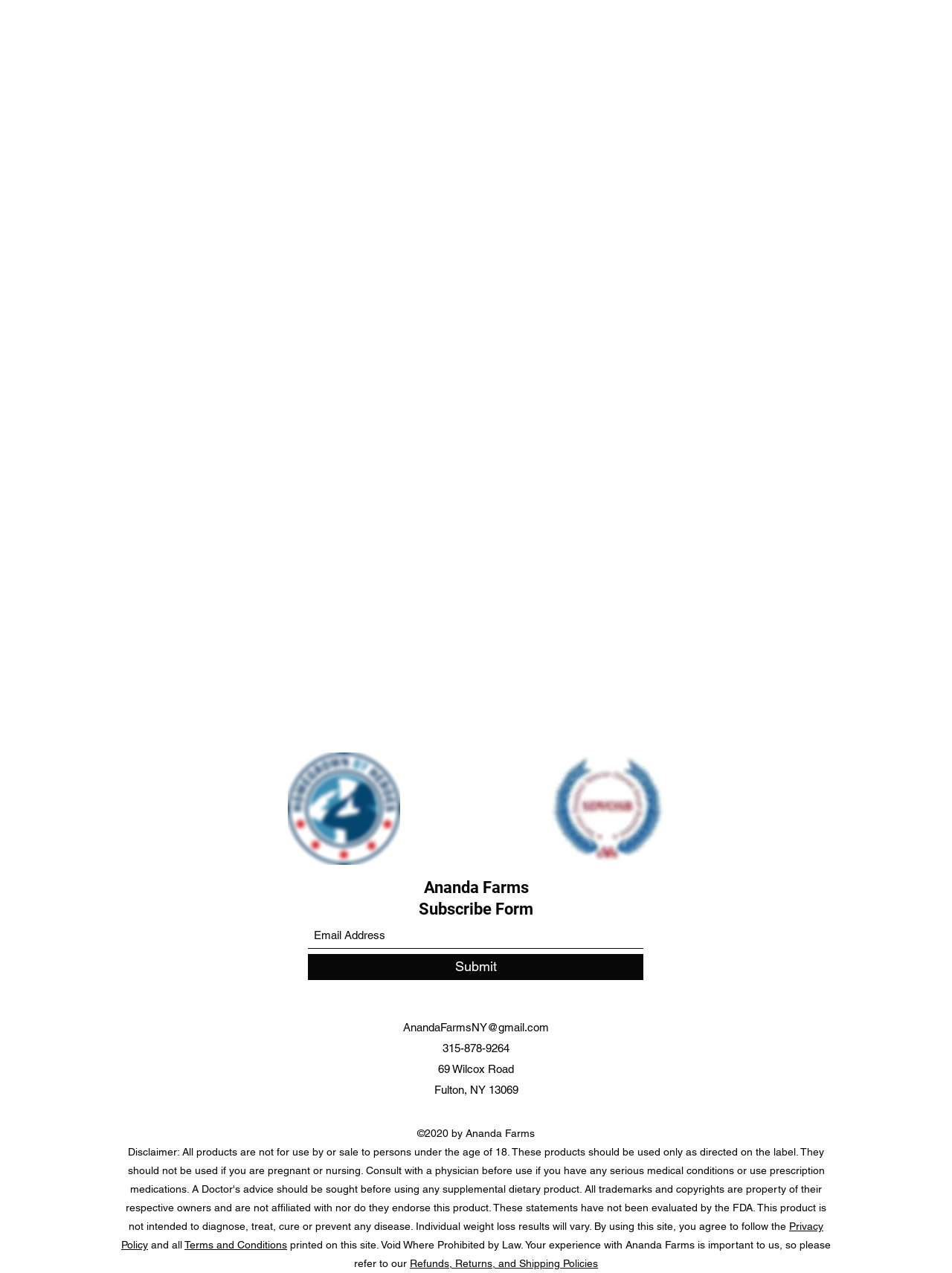Determine the bounding box coordinates of the UI element that matches the following description: "Terms and Conditions". The coordinates should be four float numbers between 0 and 1 in the format [left, top, right, bottom].

[0.194, 0.973, 0.302, 0.983]